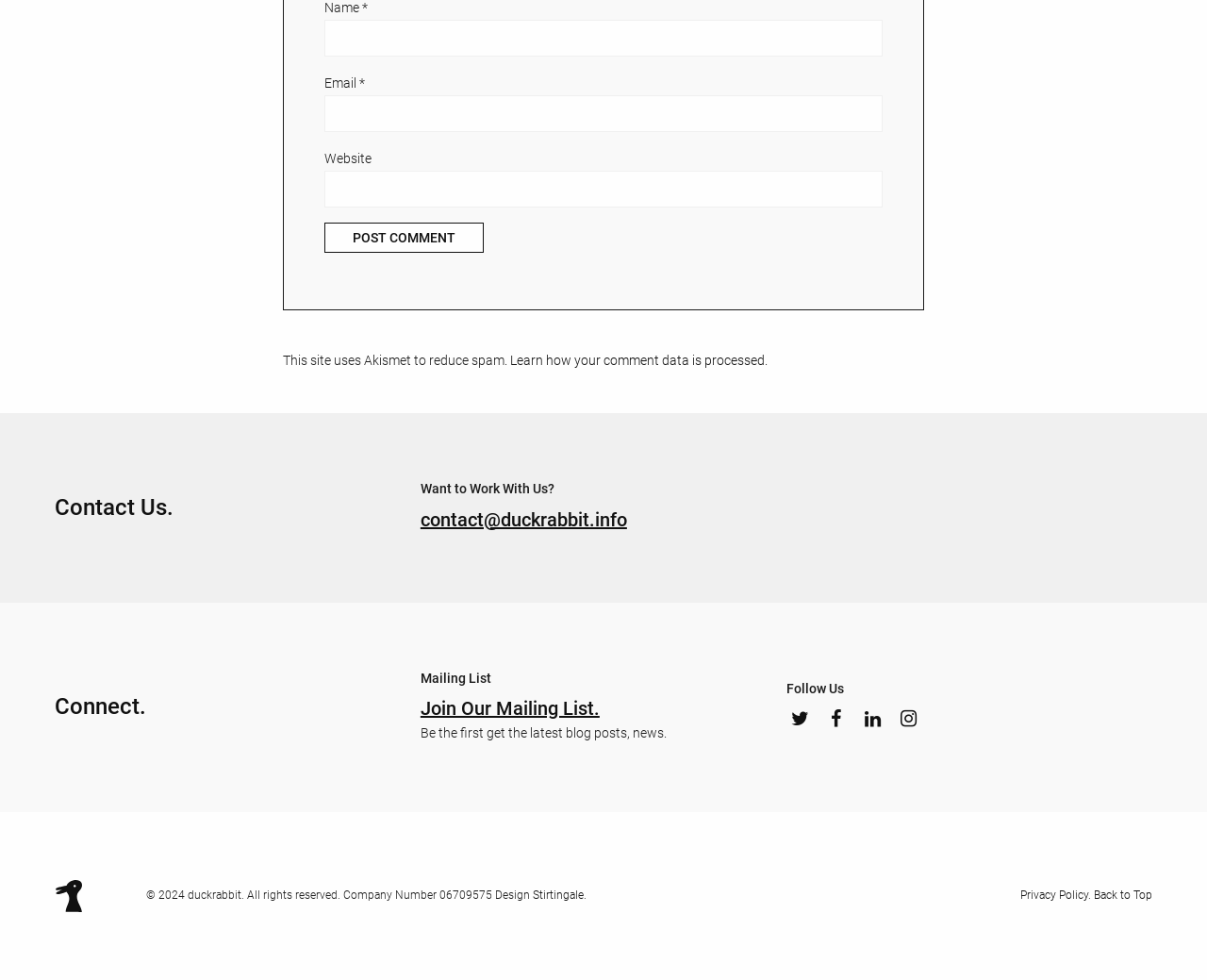Please determine the bounding box coordinates of the section I need to click to accomplish this instruction: "Send an email to contact@duckrabbit.info".

[0.348, 0.518, 0.519, 0.542]